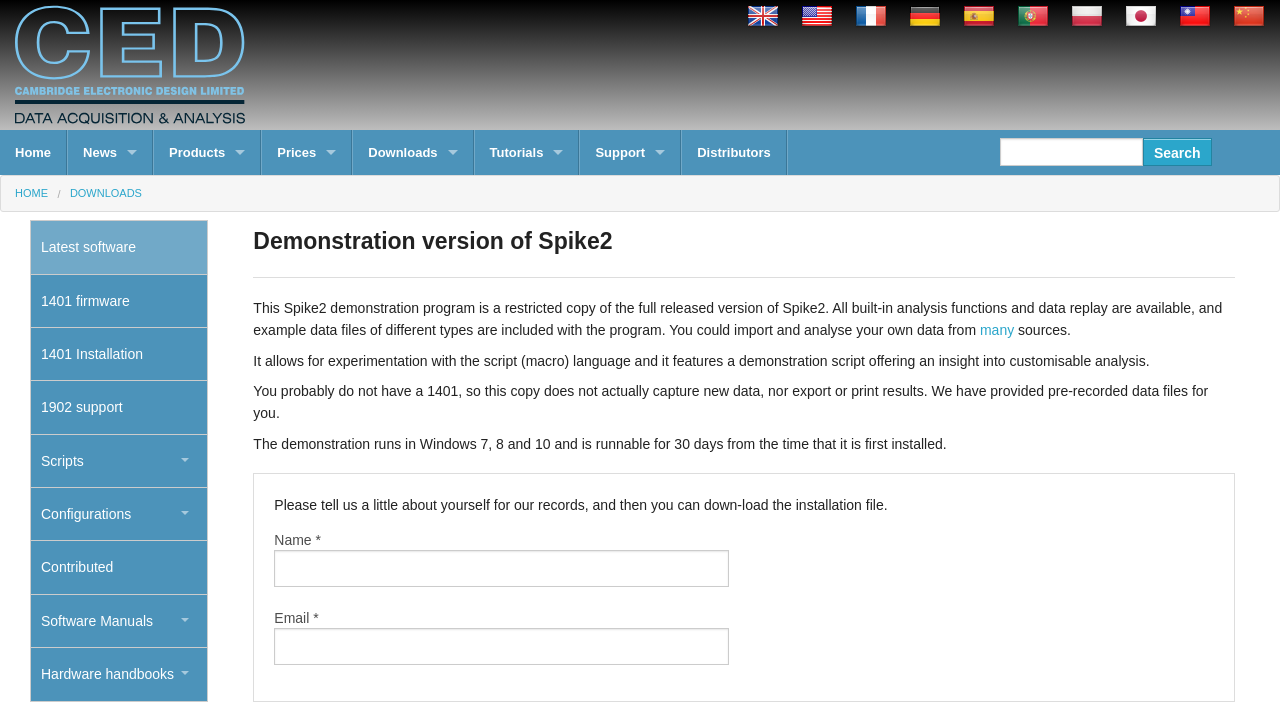Refer to the element description CHECKOUT and identify the corresponding bounding box in the screenshot. Format the coordinates as (top-left x, top-left y, bottom-right x, bottom-right y) with values in the range of 0 to 1.

None